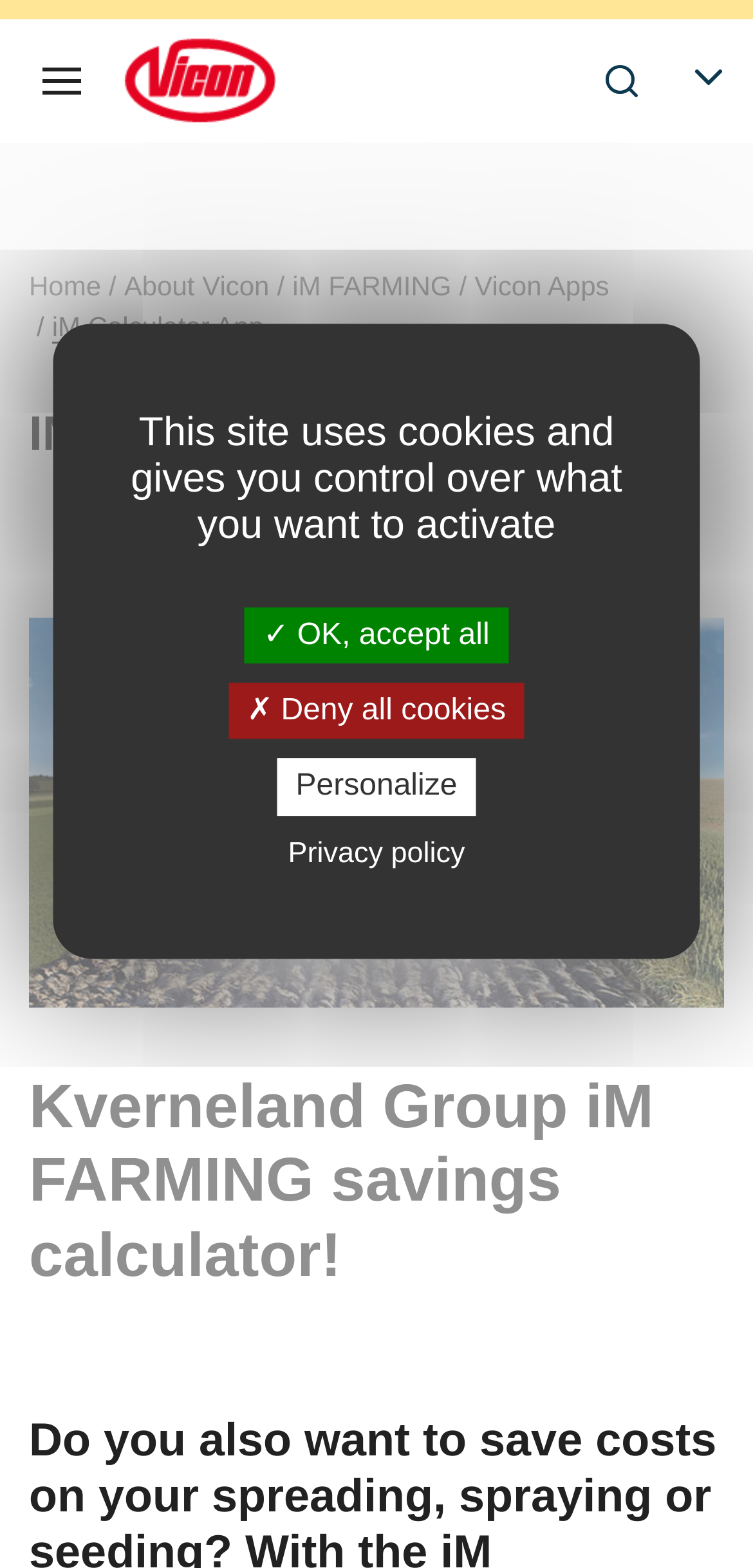Show the bounding box coordinates of the region that should be clicked to follow the instruction: "Explore 'Equipment' section."

None